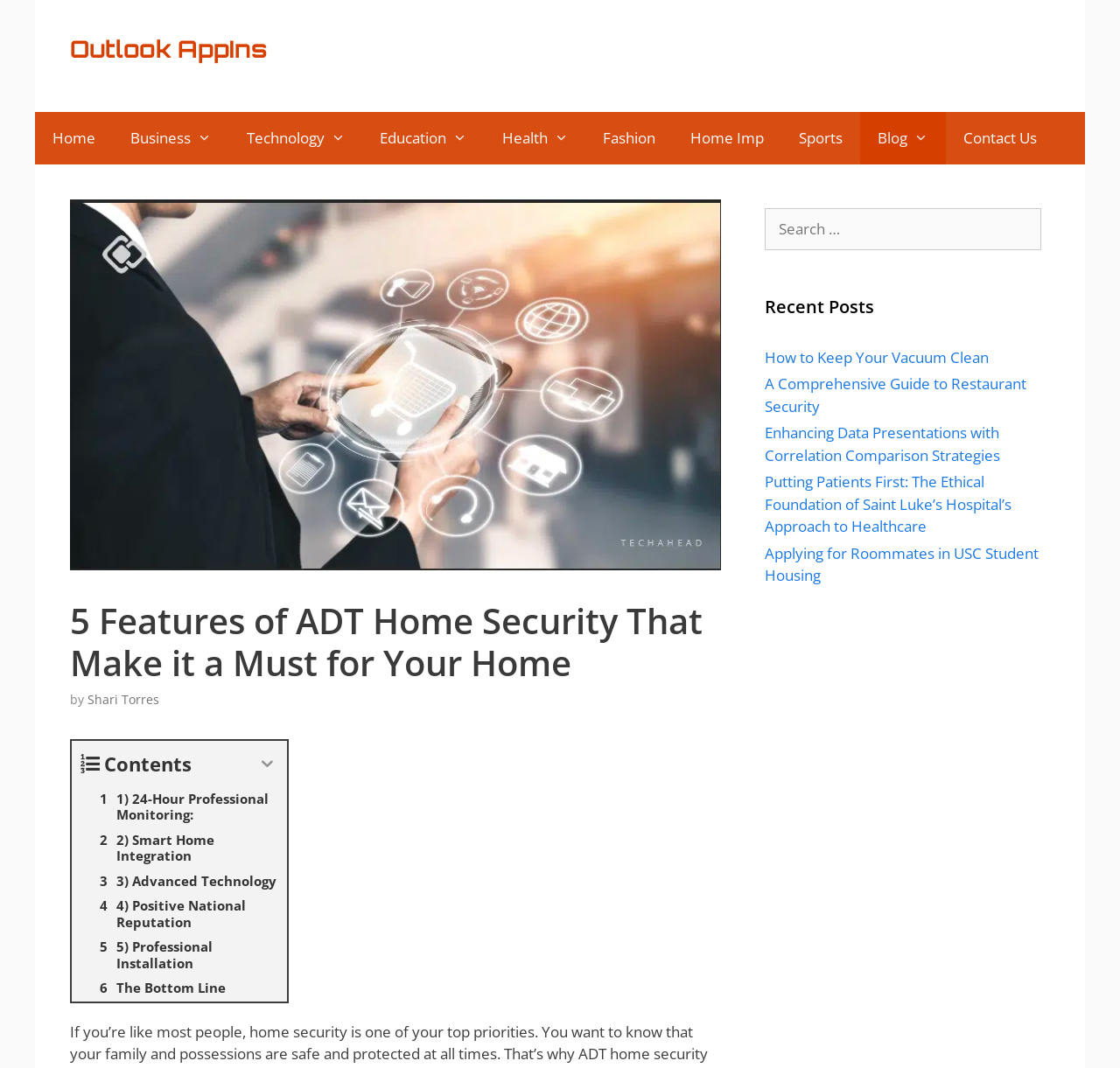Identify the coordinates of the bounding box for the element that must be clicked to accomplish the instruction: "Read the article about 24-Hour Professional Monitoring".

[0.064, 0.737, 0.256, 0.775]